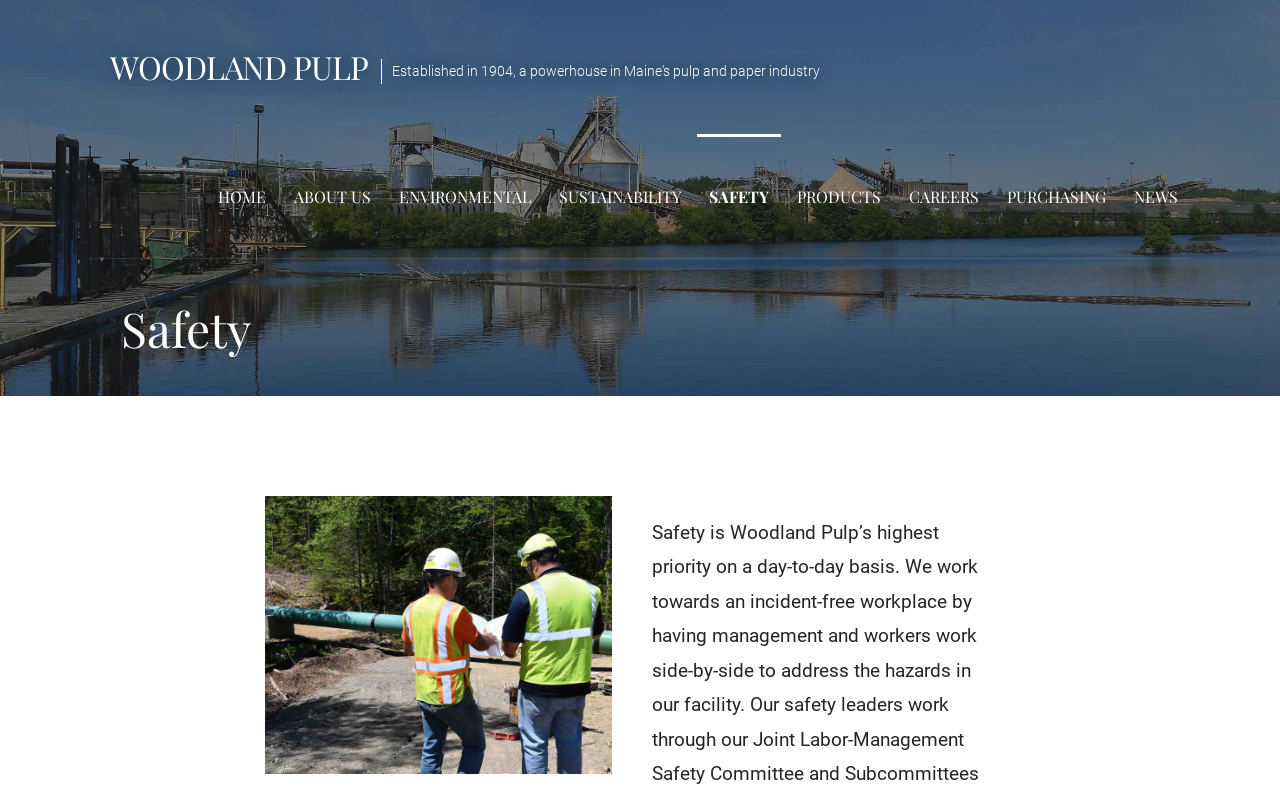Given the element description: "Glossary of Gas Detection Terms", predict the bounding box coordinates of this UI element. The coordinates must be four float numbers between 0 and 1, given as [left, top, right, bottom].

None